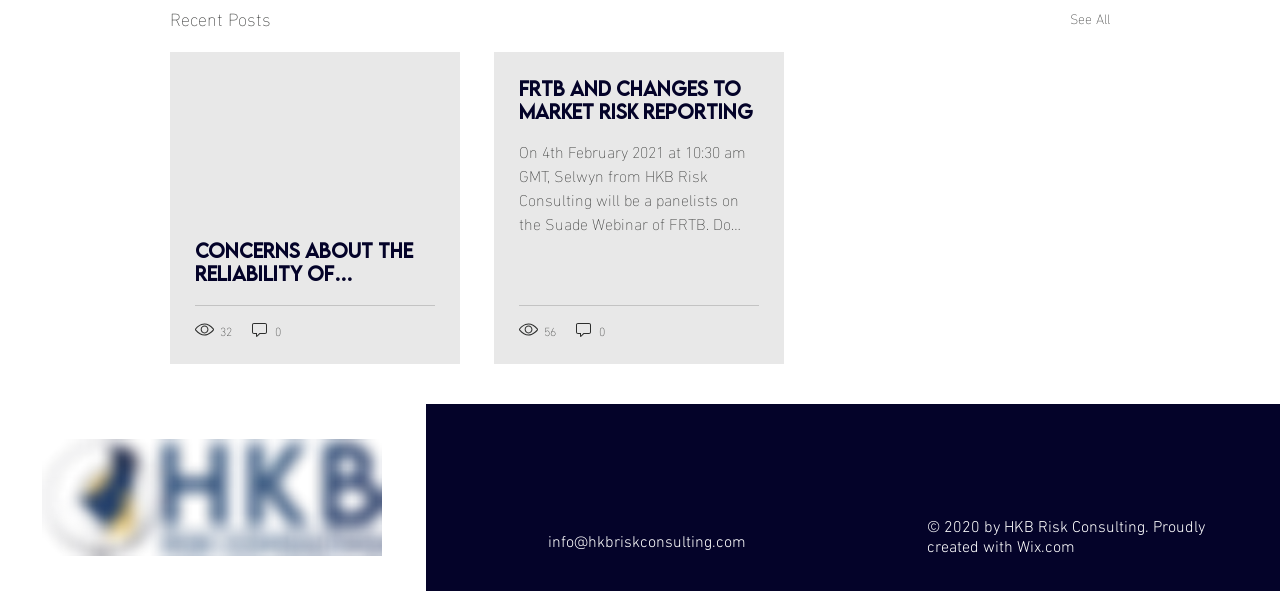Highlight the bounding box of the UI element that corresponds to this description: "0".

[0.195, 0.539, 0.221, 0.576]